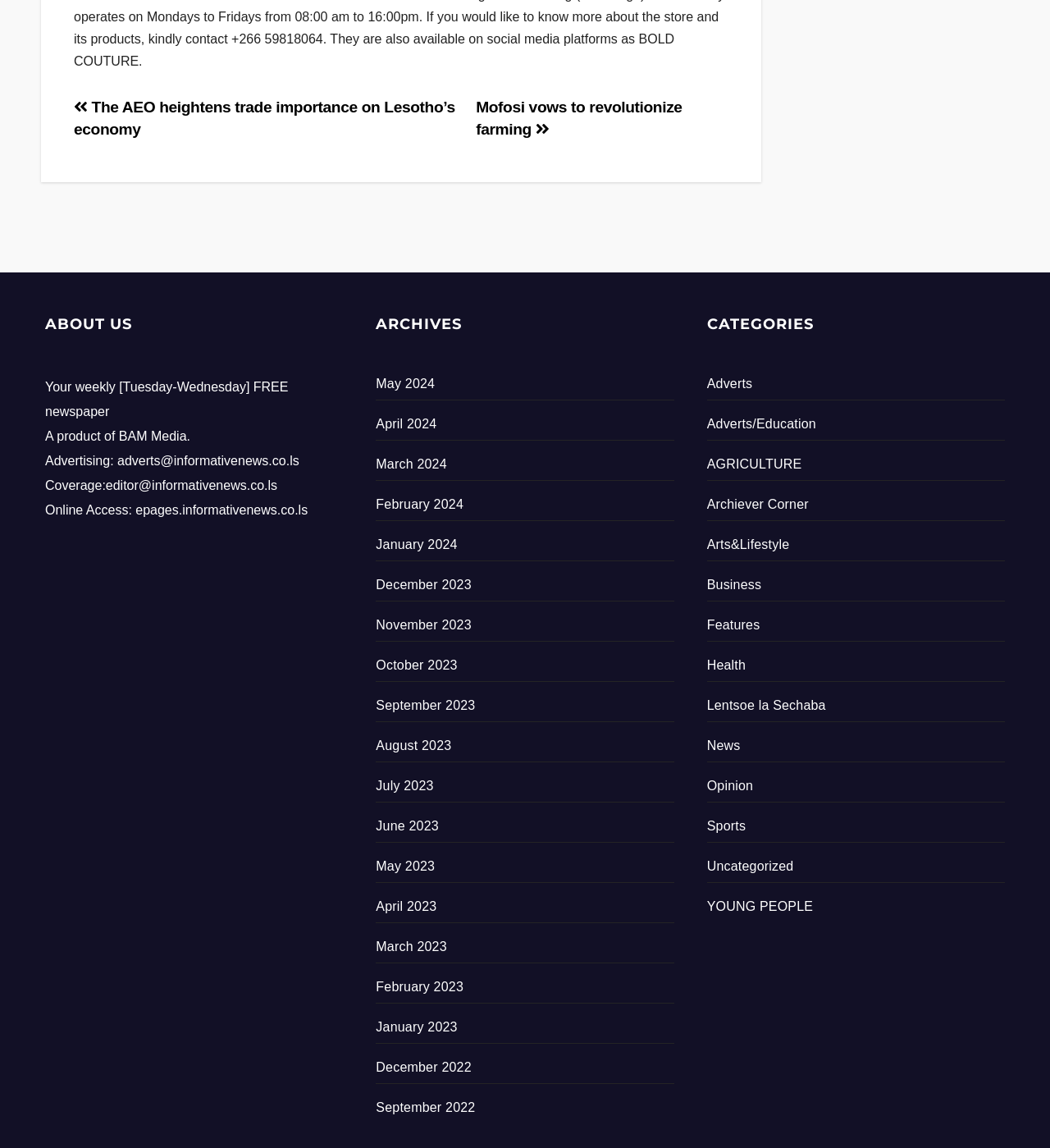What categories are available on the website?
Based on the image, respond with a single word or phrase.

Multiple categories